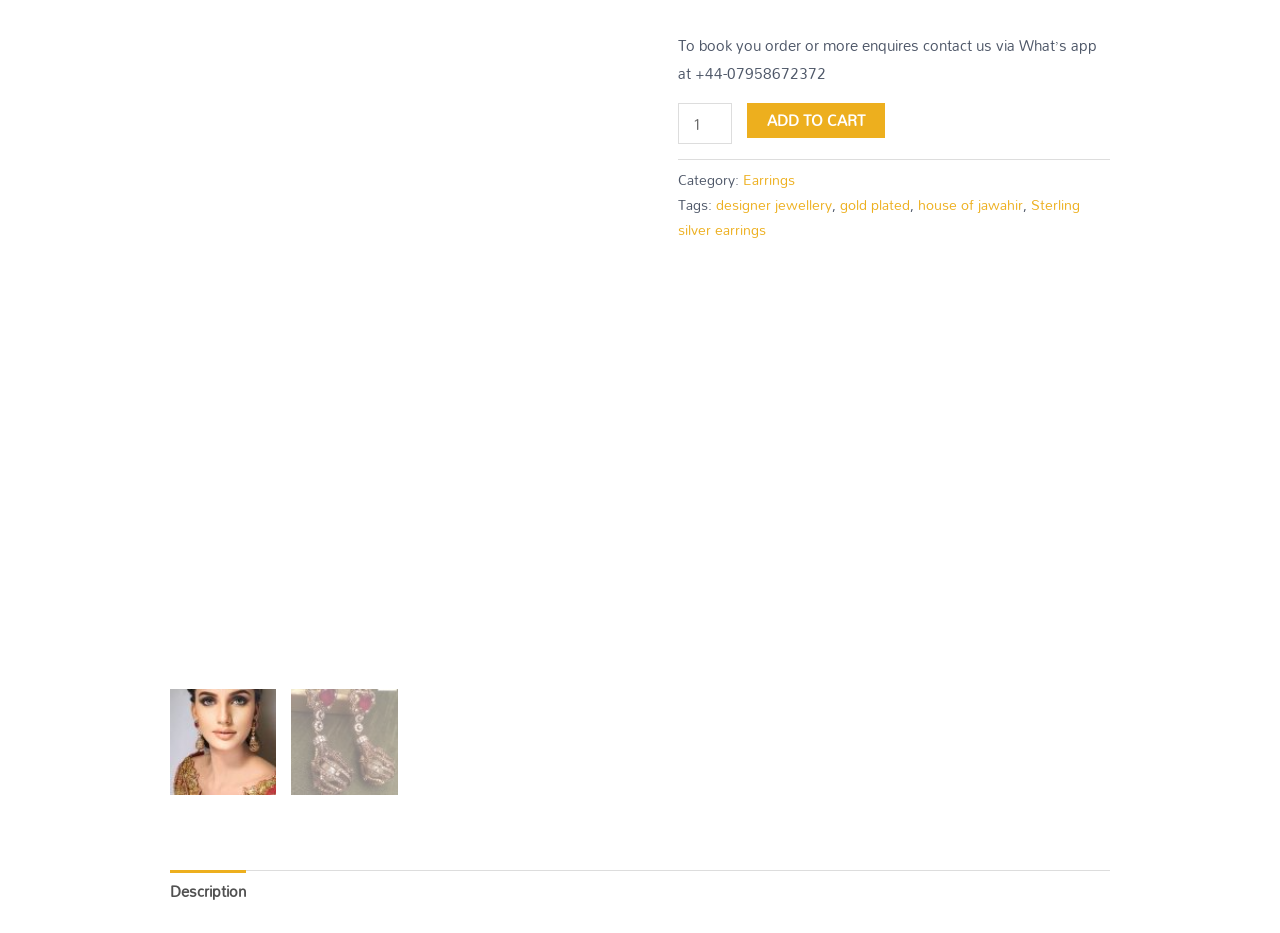Using the format (top-left x, top-left y, bottom-right x, bottom-right y), and given the element description, identify the bounding box coordinates within the screenshot: Description

[0.133, 0.933, 0.192, 0.979]